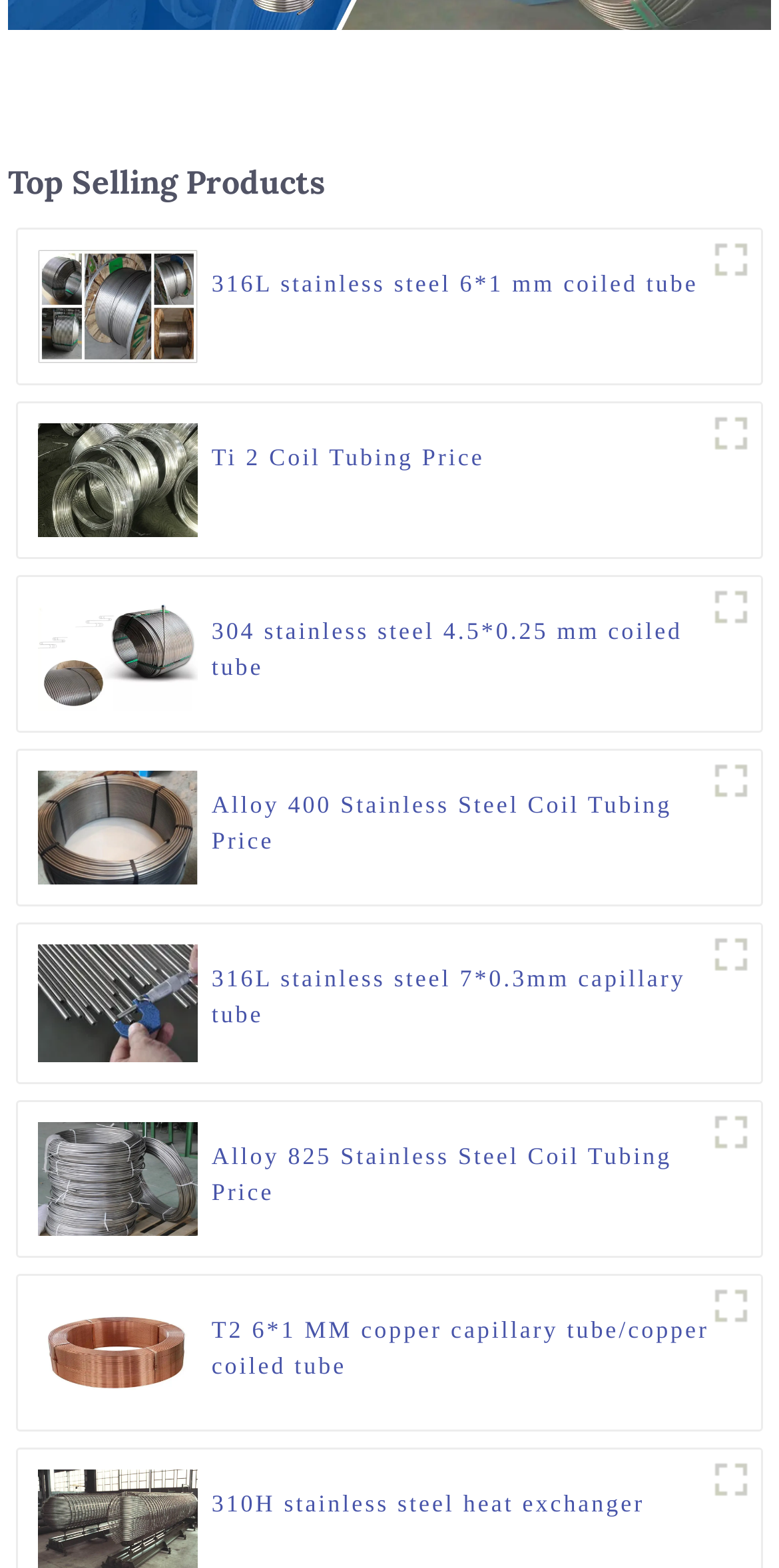Based on the element description: "title="Ti 2 Coil Tubing Price"", identify the UI element and provide its bounding box coordinates. Use four float numbers between 0 and 1, [left, top, right, bottom].

[0.048, 0.296, 0.254, 0.314]